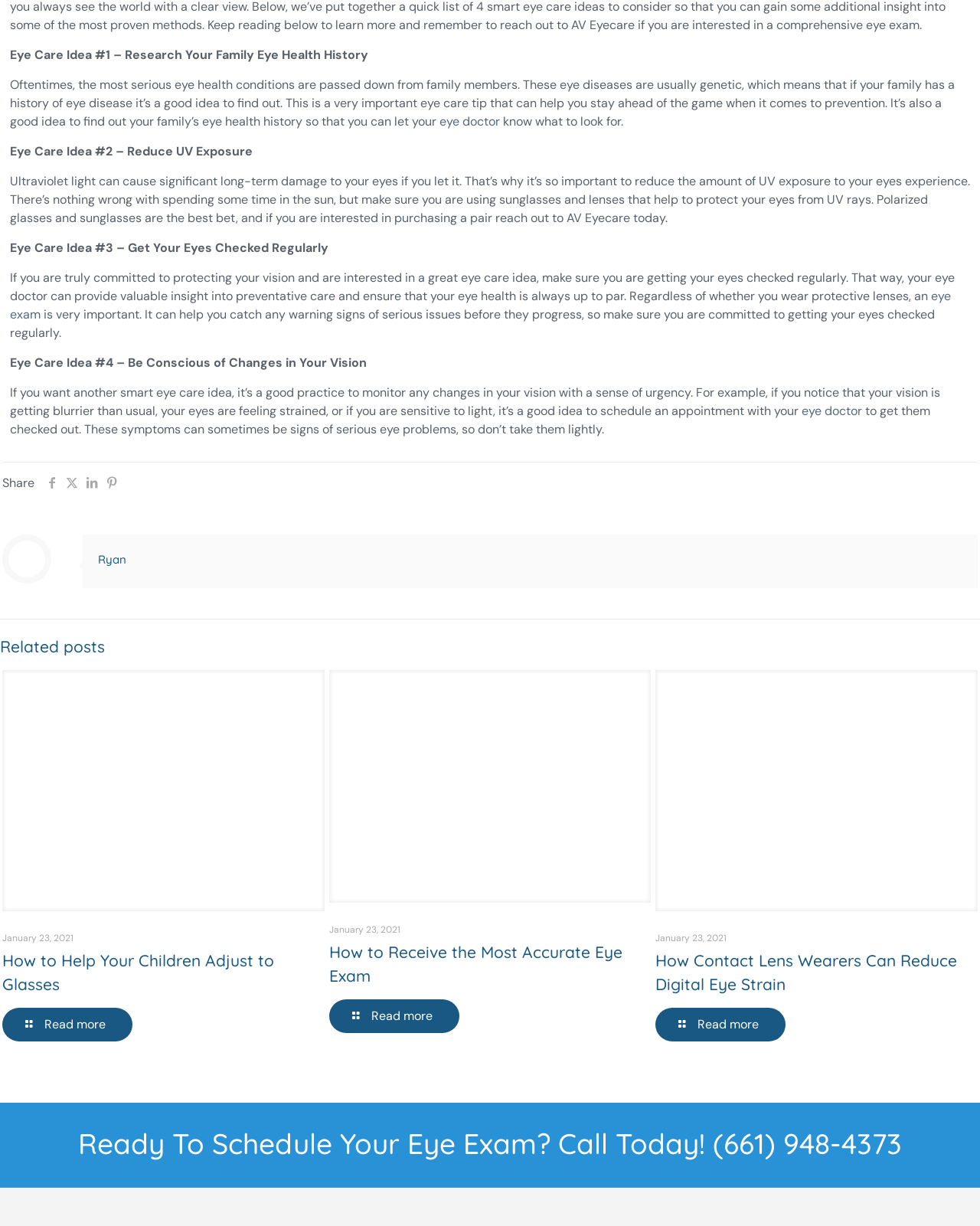Determine the bounding box coordinates for the clickable element required to fulfill the instruction: "Click on the 'CGArchives' link". Provide the coordinates as four float numbers between 0 and 1, i.e., [left, top, right, bottom].

None